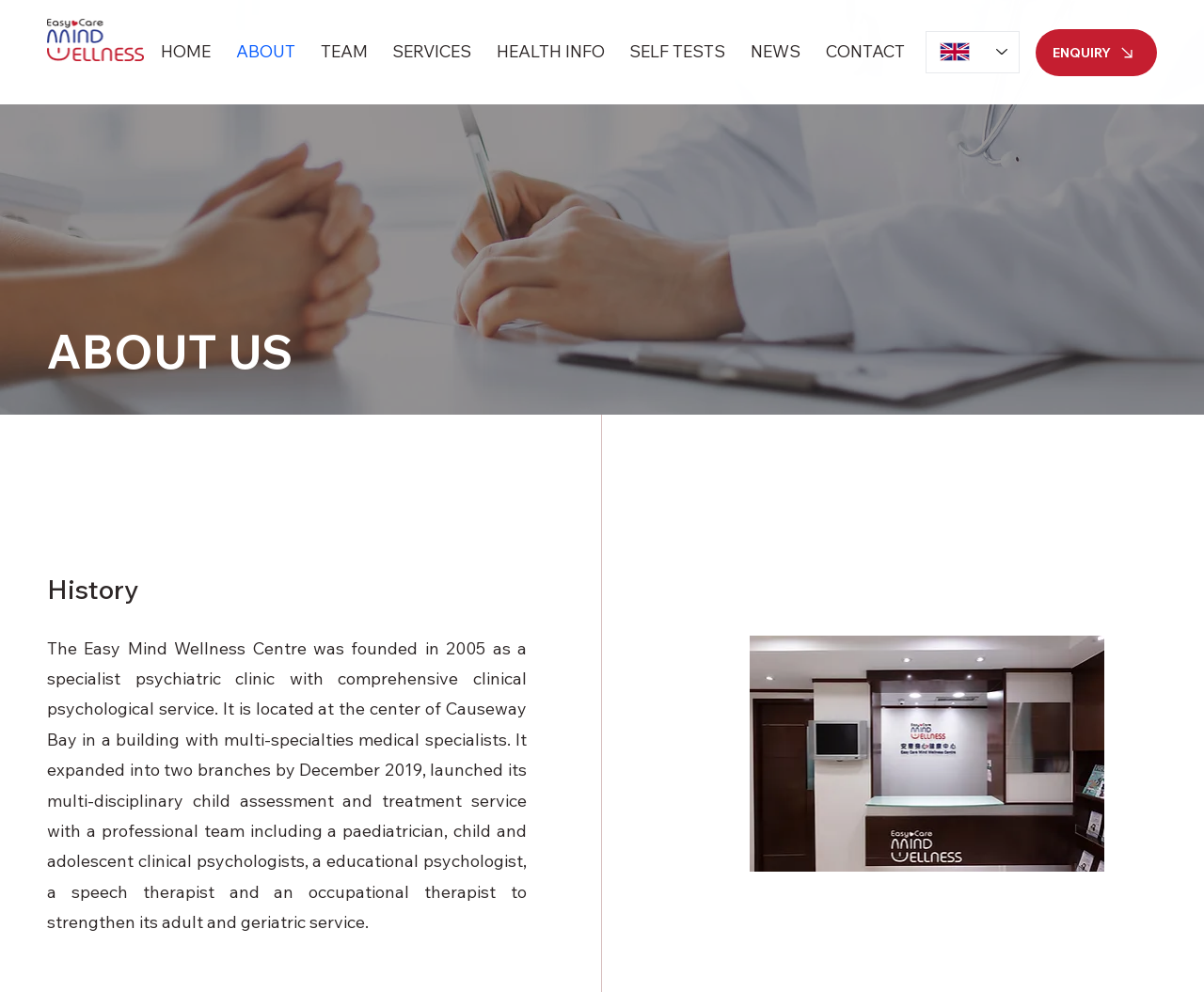Locate the bounding box coordinates of the item that should be clicked to fulfill the instruction: "Click on the 'Horizontal Line Test' link".

None